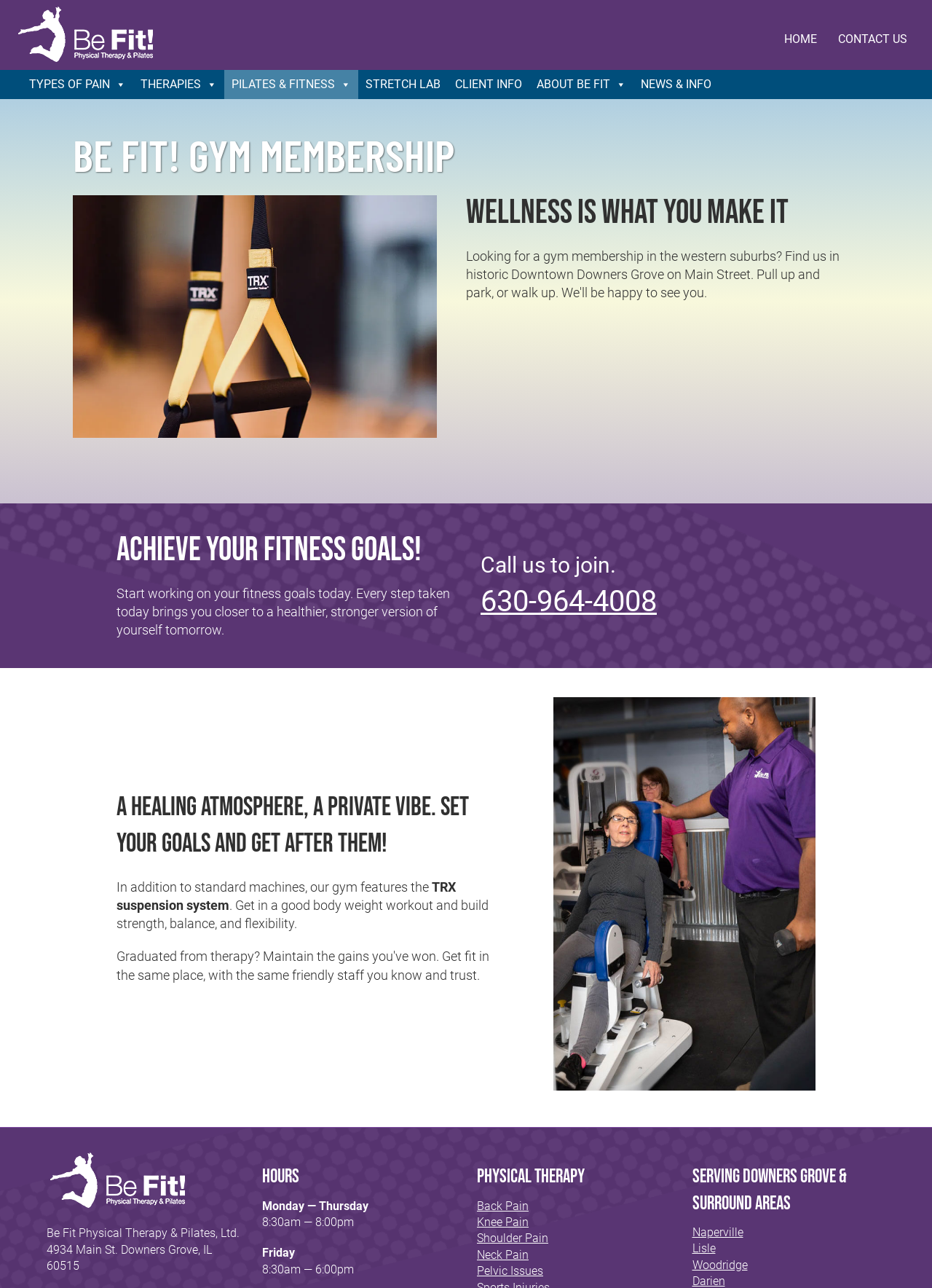Based on the element description CLIENT INFO, identify the bounding box of the UI element in the given webpage screenshot. The coordinates should be in the format (top-left x, top-left y, bottom-right x, bottom-right y) and must be between 0 and 1.

[0.48, 0.054, 0.568, 0.077]